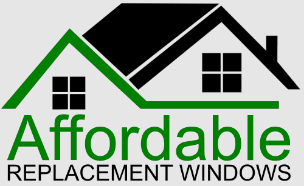What is the company's focus according to the logo?
Give a detailed explanation using the information visible in the image.

The logo effectively communicates the brand's commitment to providing quality and budget-friendly solutions for home improvement, particularly in enhancing residential aesthetics through replacement windows, which indicates that the company's focus is on window replacement services.